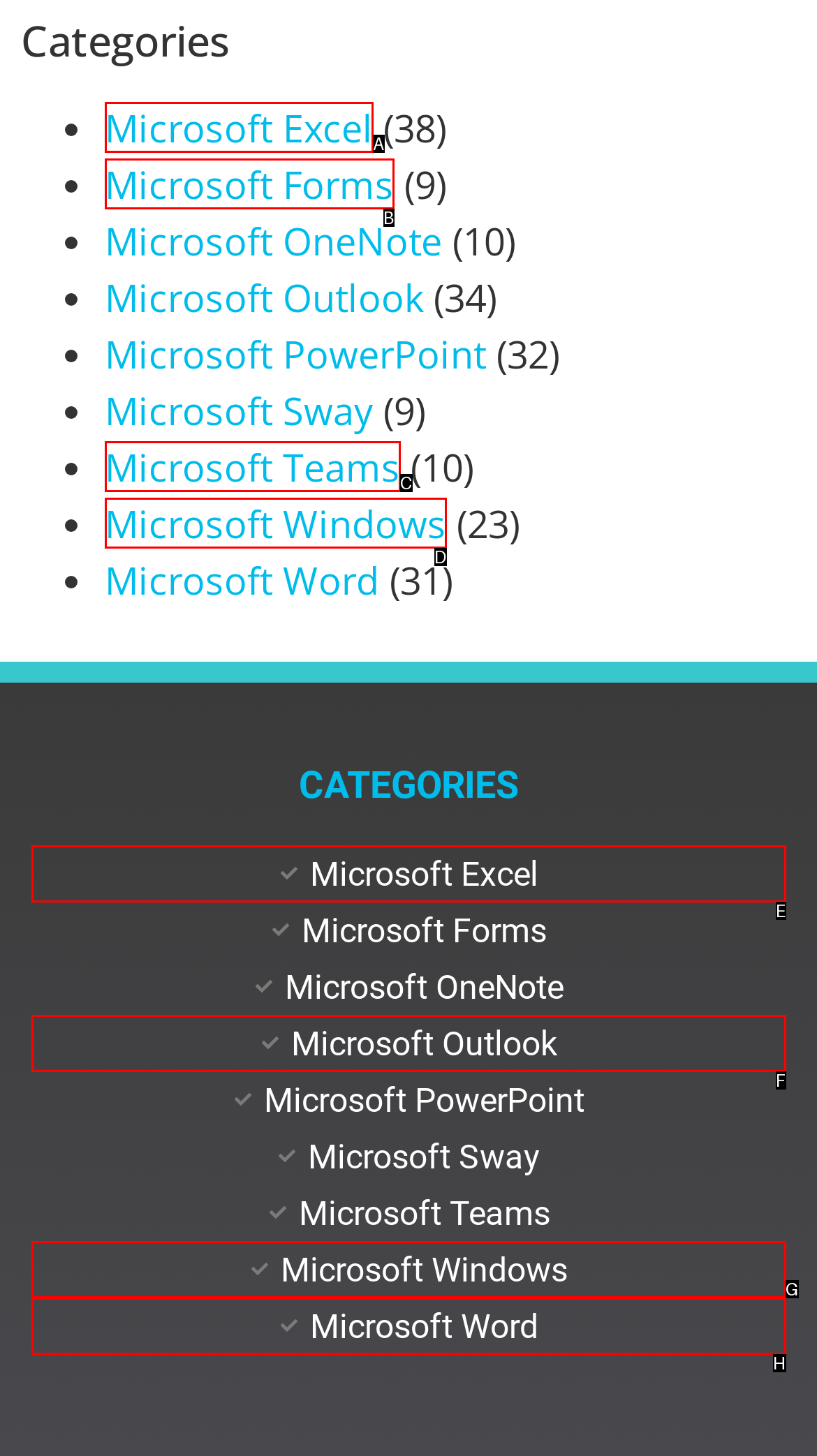Given the description: Microsoft Word, determine the corresponding lettered UI element.
Answer with the letter of the selected option.

H